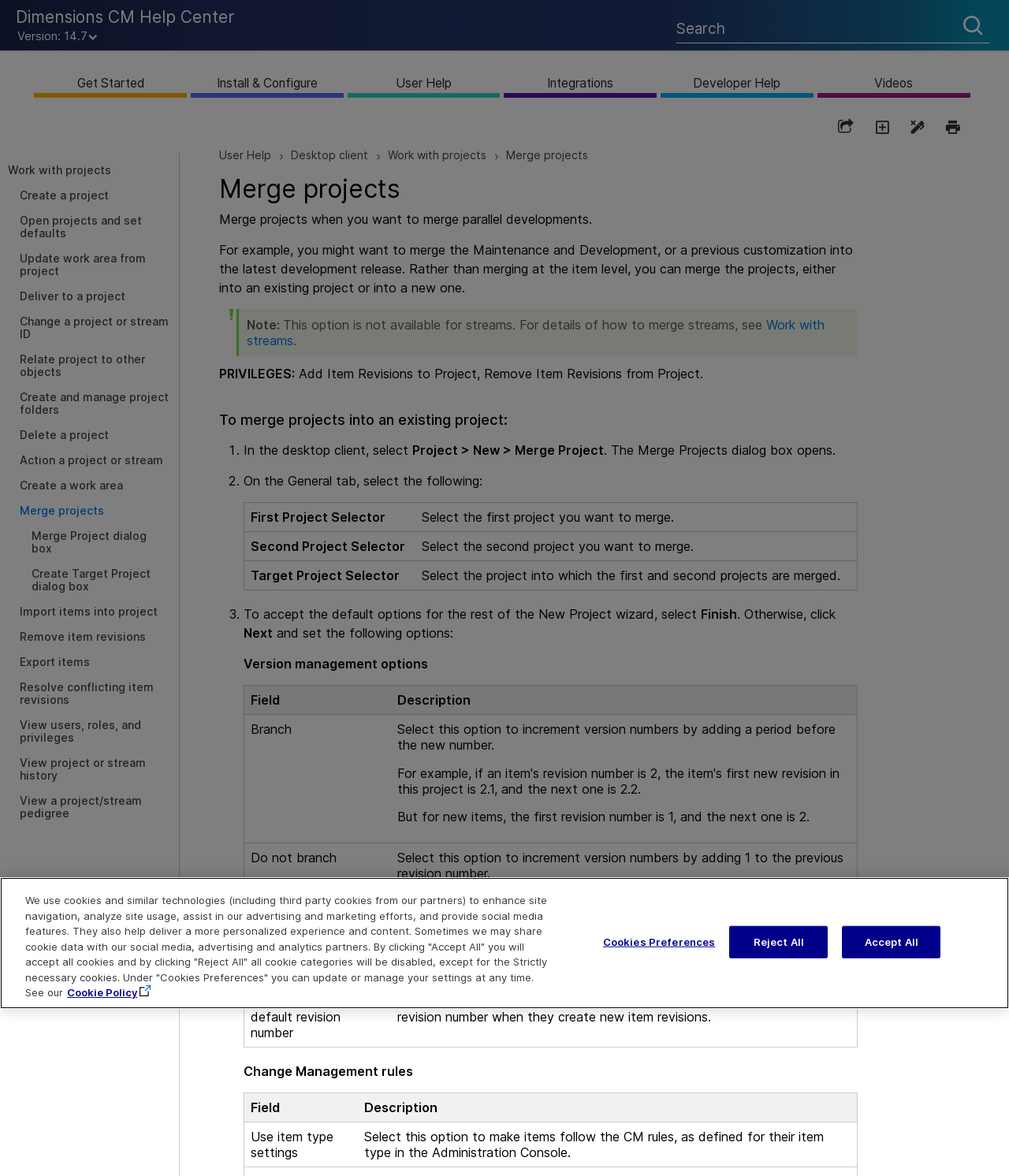Find the bounding box coordinates for the area you need to click to carry out the instruction: "Search for help topics". The coordinates should be four float numbers between 0 and 1, indicated as [left, top, right, bottom].

[0.67, 0.005, 0.98, 0.044]